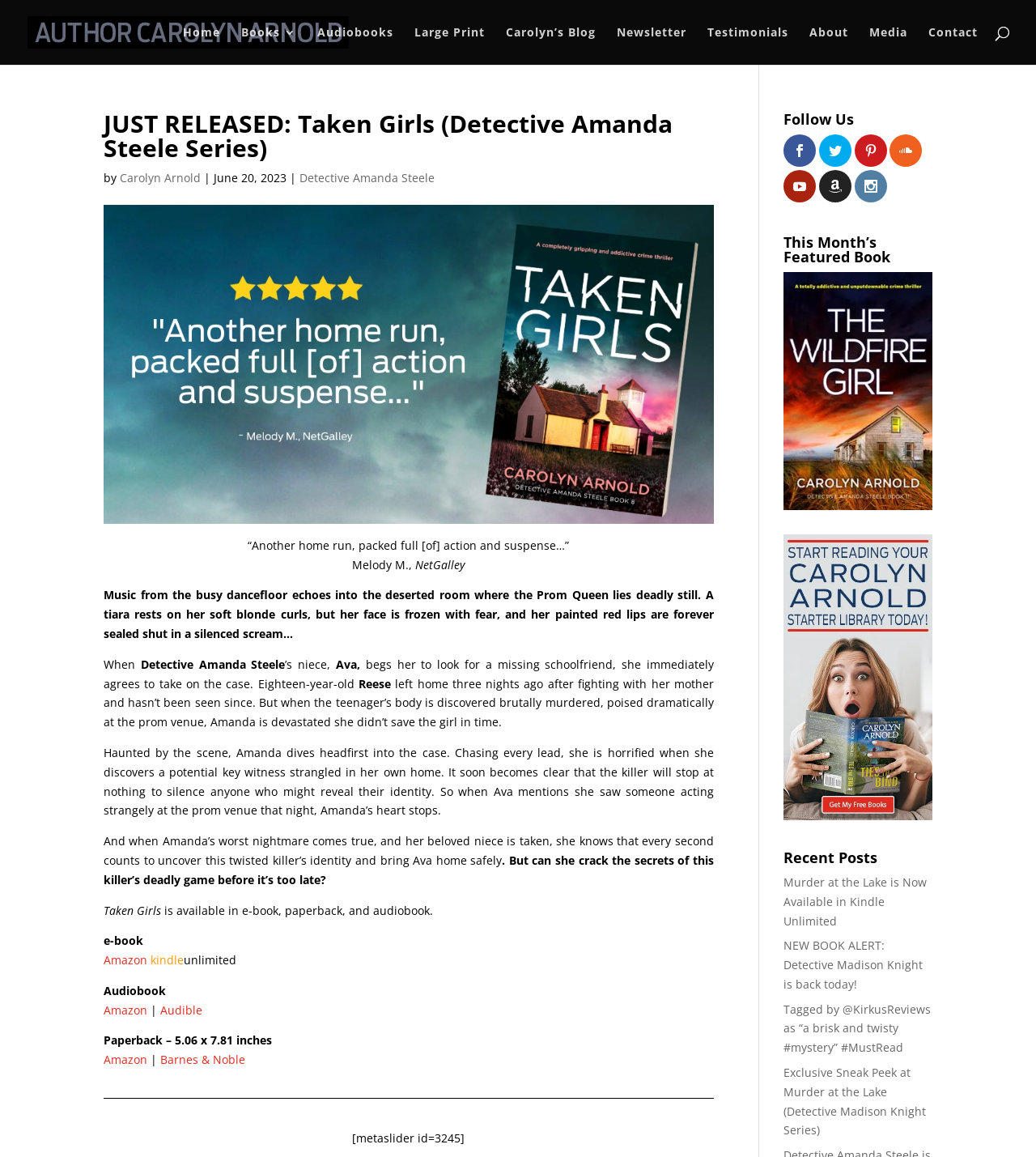Where can the book be purchased?
Give a detailed response to the question by analyzing the screenshot.

The places where the book can be purchased are obtained by looking at the link elements 'Amazon', 'Audible', and 'Barnes & Noble' which are child elements of the StaticText element 'Taken Girls is available in e-book, paperback, and audiobook.' and are clearly indicated as places where the book can be purchased.